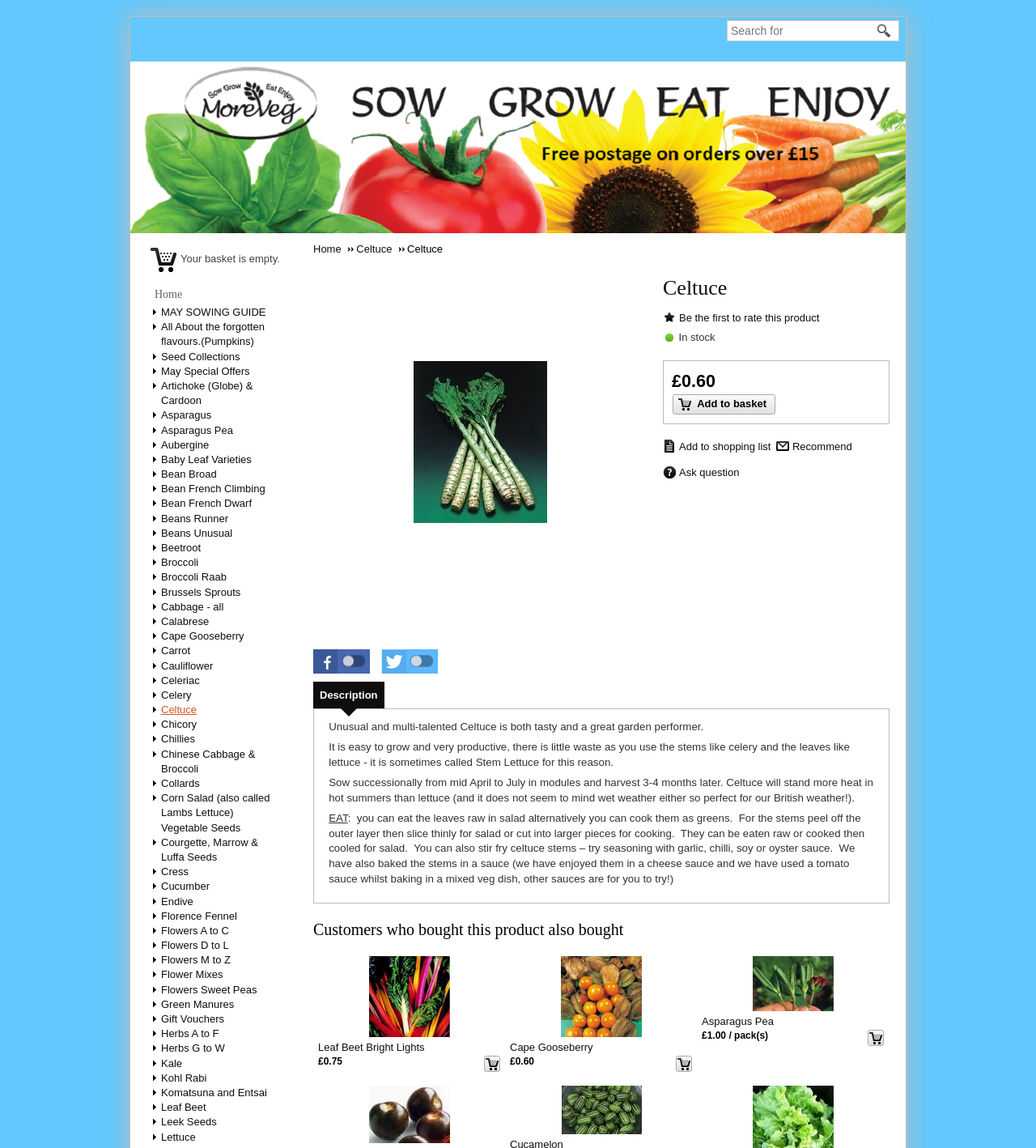What is the current state of the basket?
Based on the image, give a one-word or short phrase answer.

Empty